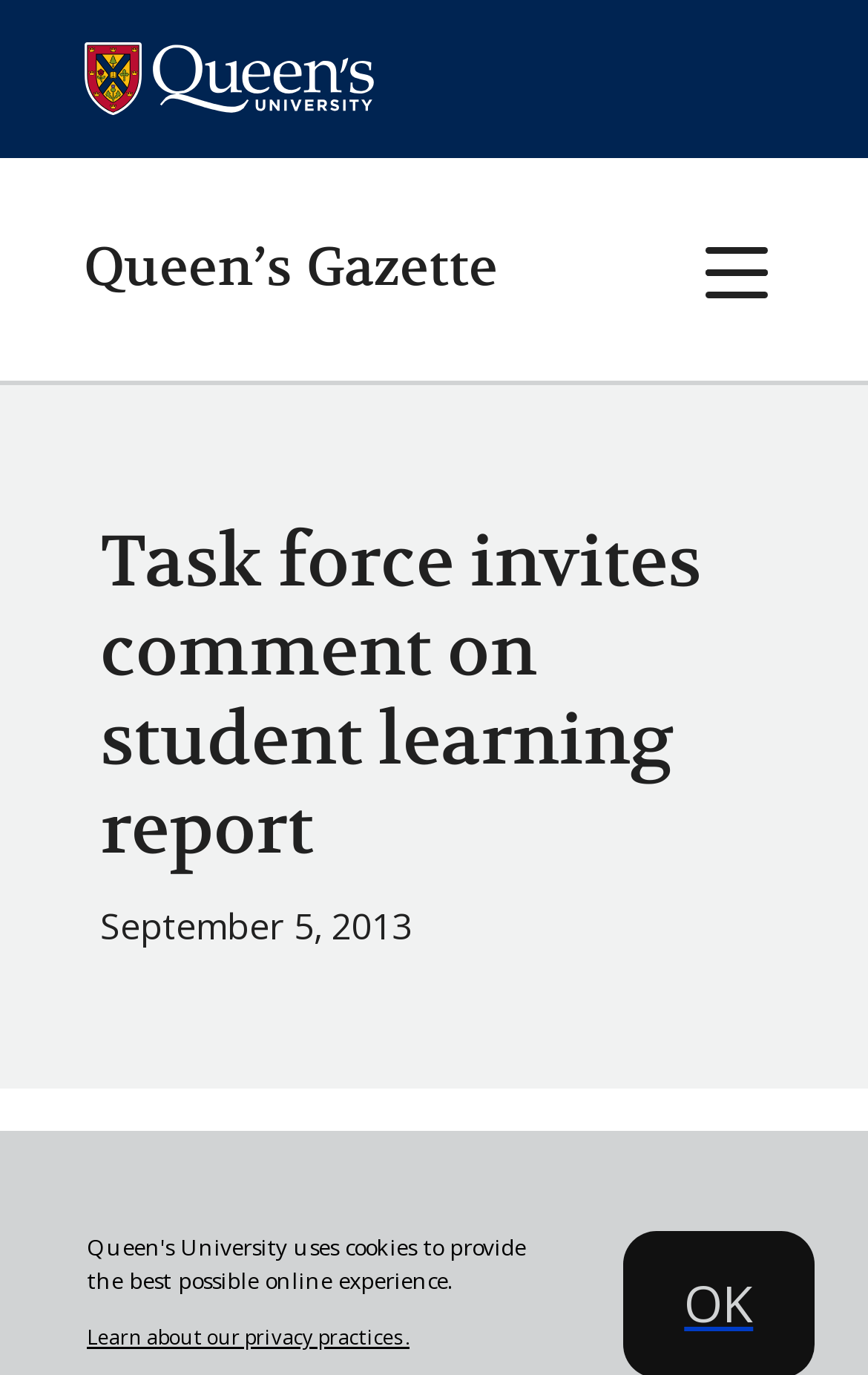What is the date of the article?
Answer the question with as much detail as you can, using the image as a reference.

I found a StaticText element with the text 'September 5, 2013' at the coordinates [0.115, 0.656, 0.474, 0.691], which suggests that this is the date of the article.